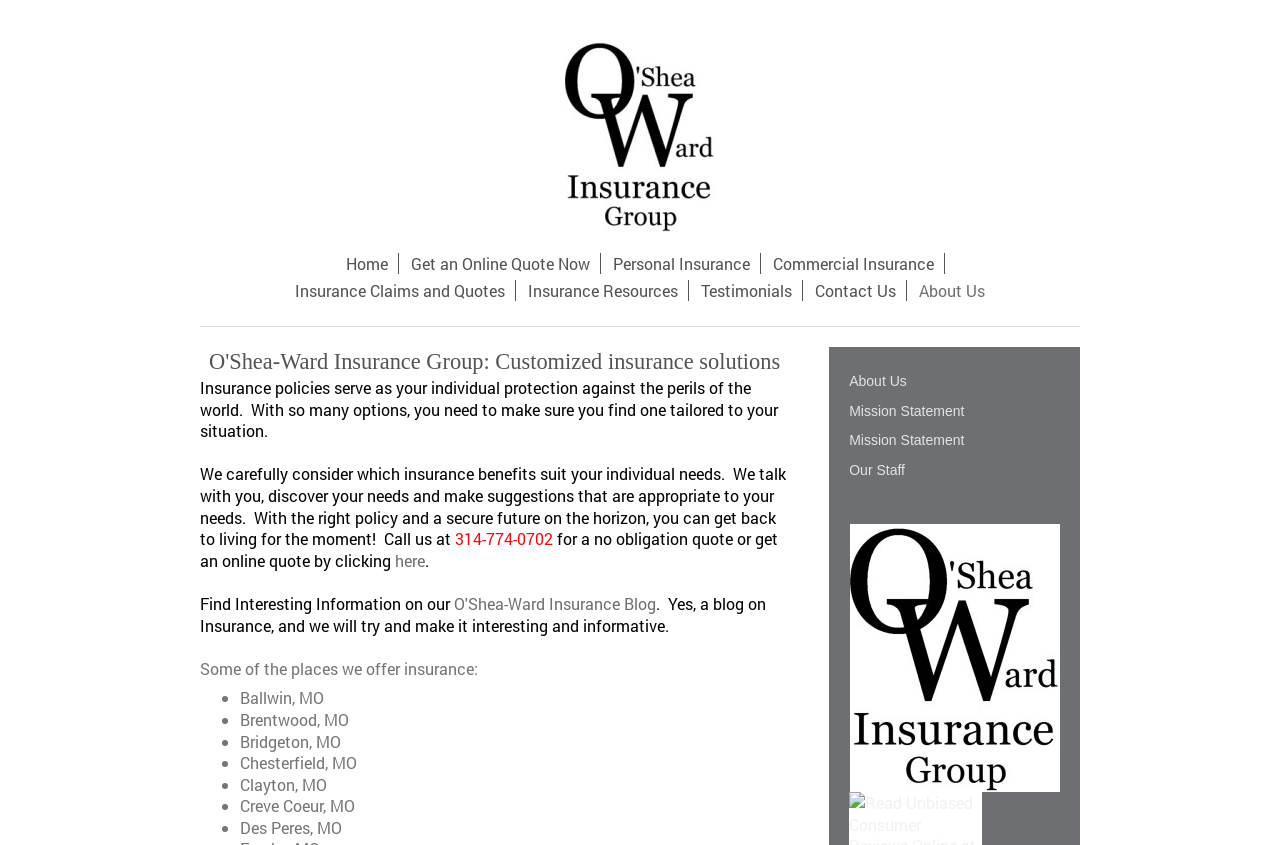Explain the webpage's layout and main content in detail.

The webpage is about O'Shea-Ward Insurance Group, an insurance agency offering customized insurance solutions. At the top of the page, there is a navigation menu with links to various sections, including "Home", "Get an Online Quote Now", "Personal Insurance", "Commercial Insurance", and more.

Below the navigation menu, there is a heading that reads "O'Shea-Ward Insurance Group: Customized insurance solutions". This is followed by a paragraph of text that explains the importance of finding the right insurance policy tailored to individual needs.

The next section appears to be a call to action, with a phone number and an invitation to get a no-obligation quote or to get an online quote by clicking a link. Below this, there is a section that promotes the company's blog, which provides interesting and informative information on insurance.

Further down the page, there is a list of locations where the company offers insurance, including Ballwin, MO, Brentwood, MO, Bridgeton, MO, and several others. Each location is marked with a bullet point.

On the right-hand side of the page, there is a column with links to additional sections, including "About Us", "Mission Statement", "Our Staff", and more. There is also a large blank space at the bottom of the page, which may be an image or a placeholder.